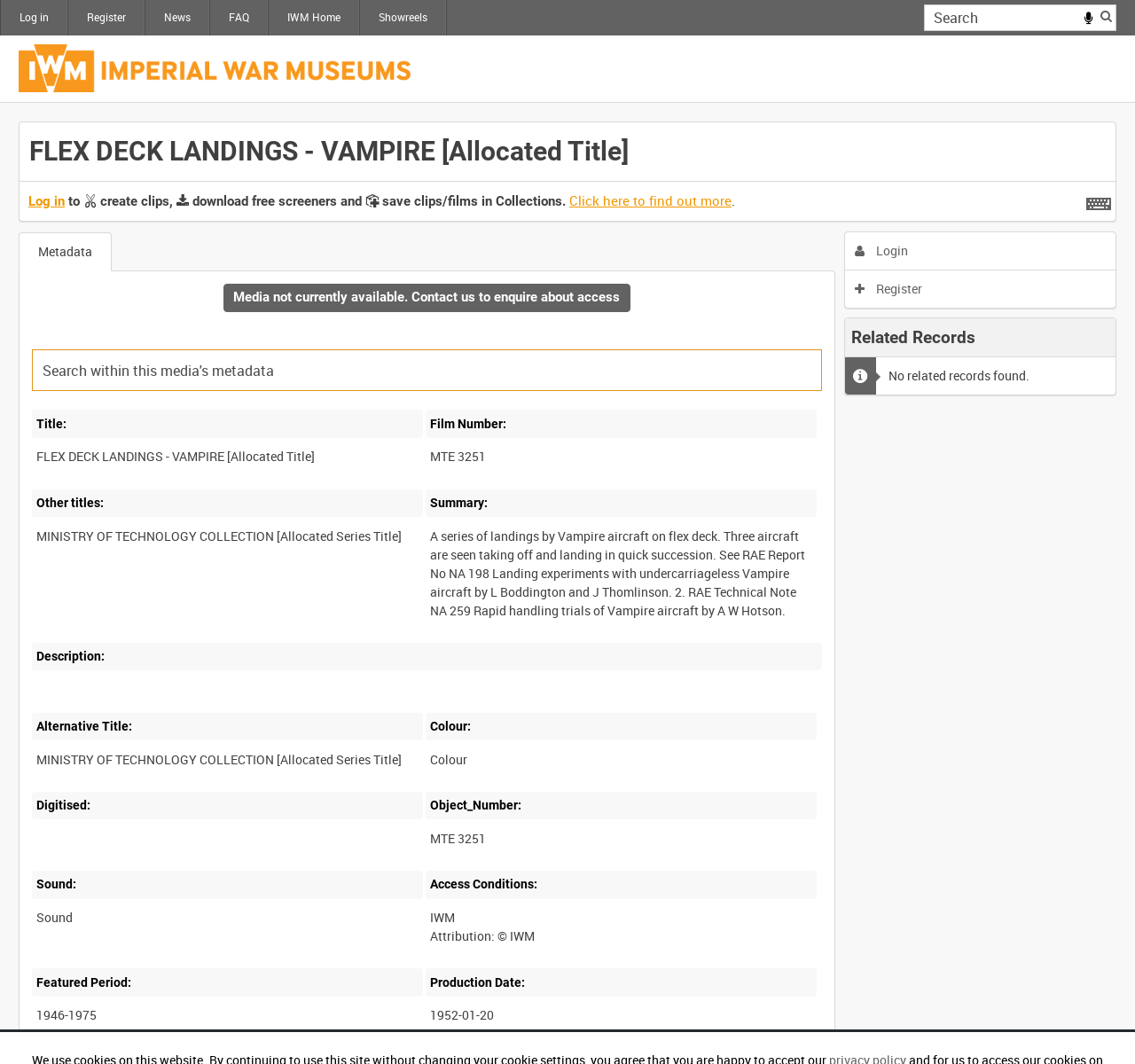Can you identify the bounding box coordinates of the clickable region needed to carry out this instruction: 'Leave a reply'? The coordinates should be four float numbers within the range of 0 to 1, stated as [left, top, right, bottom].

None